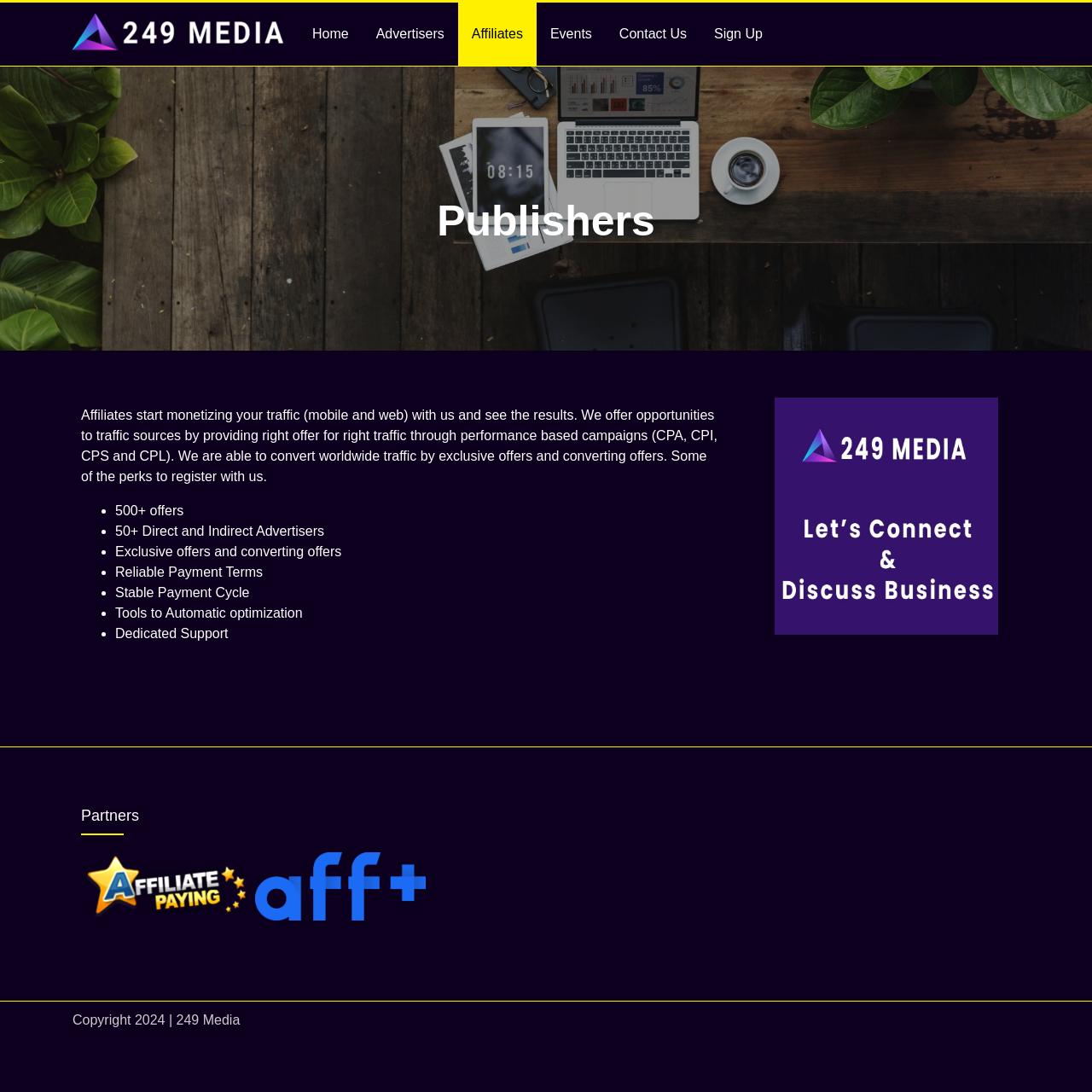What type of campaigns does the company offer?
Please ensure your answer is as detailed and informative as possible.

The company offers performance-based campaigns, which are mentioned in the article section of the webpage. The specific types of campaigns mentioned are CPA, CPI, CPS, and CPL.